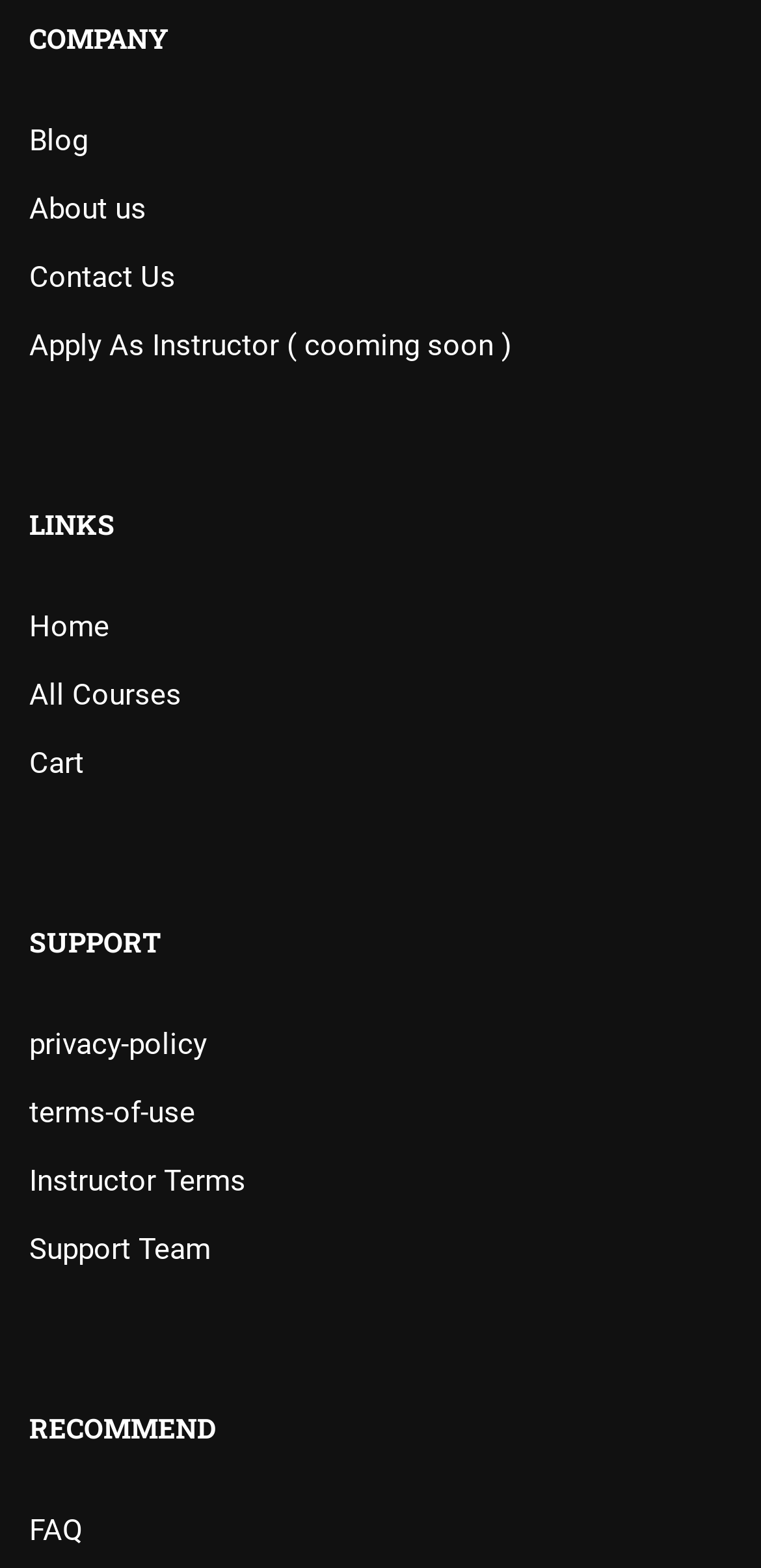Determine the bounding box coordinates for the region that must be clicked to execute the following instruction: "view all courses".

[0.038, 0.432, 0.238, 0.455]